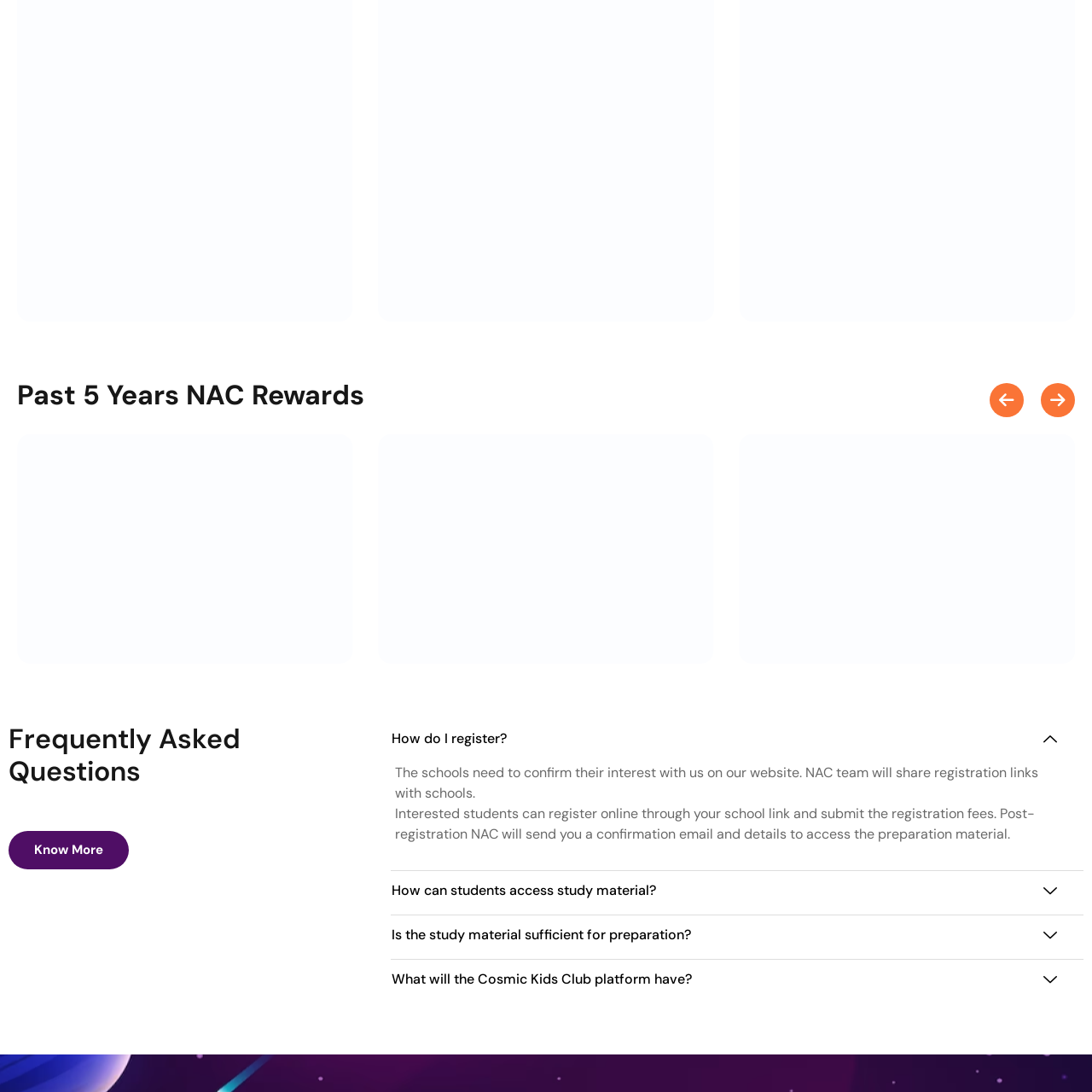Describe extensively the visual content inside the red marked area.

The image presents a visually engaging representation titled "2017," which appears to be part of a multi-slide display highlighting achievements or milestones over the past five years related to the NAC Rewards program. It is situated in a context that likely enumerates the accomplishments and rewards attained in that specific year. This year acts as a focal point, inviting viewers to navigate through previous and upcoming slides, enhancing the interactive experience of the content. The layout suggests a structured overview intended to inform and engage users about the NAC Rewards initiative's progression.